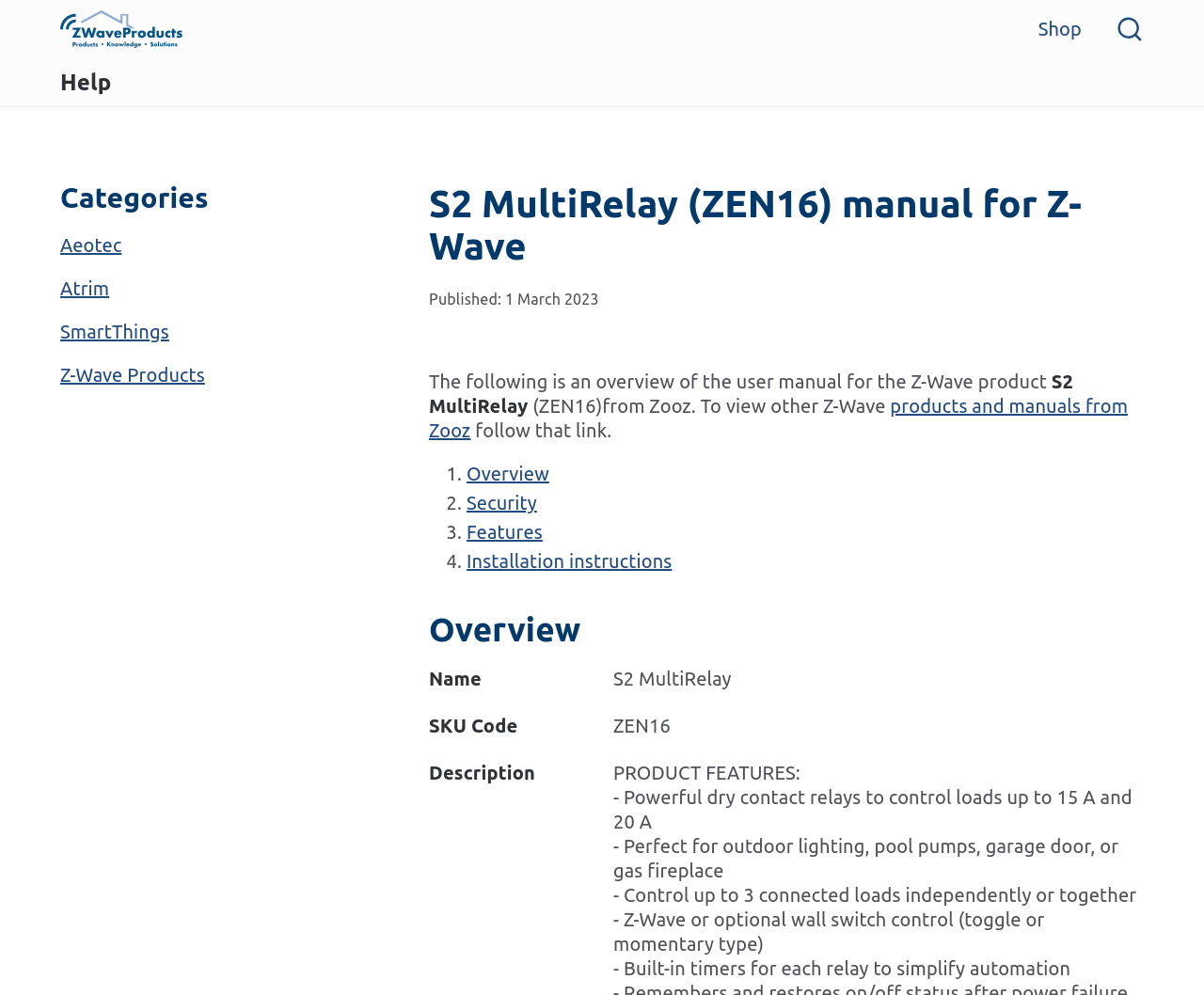Find the UI element described as: "products and manuals from Zooz" and predict its bounding box coordinates. Ensure the coordinates are four float numbers between 0 and 1, [left, top, right, bottom].

[0.356, 0.397, 0.937, 0.443]